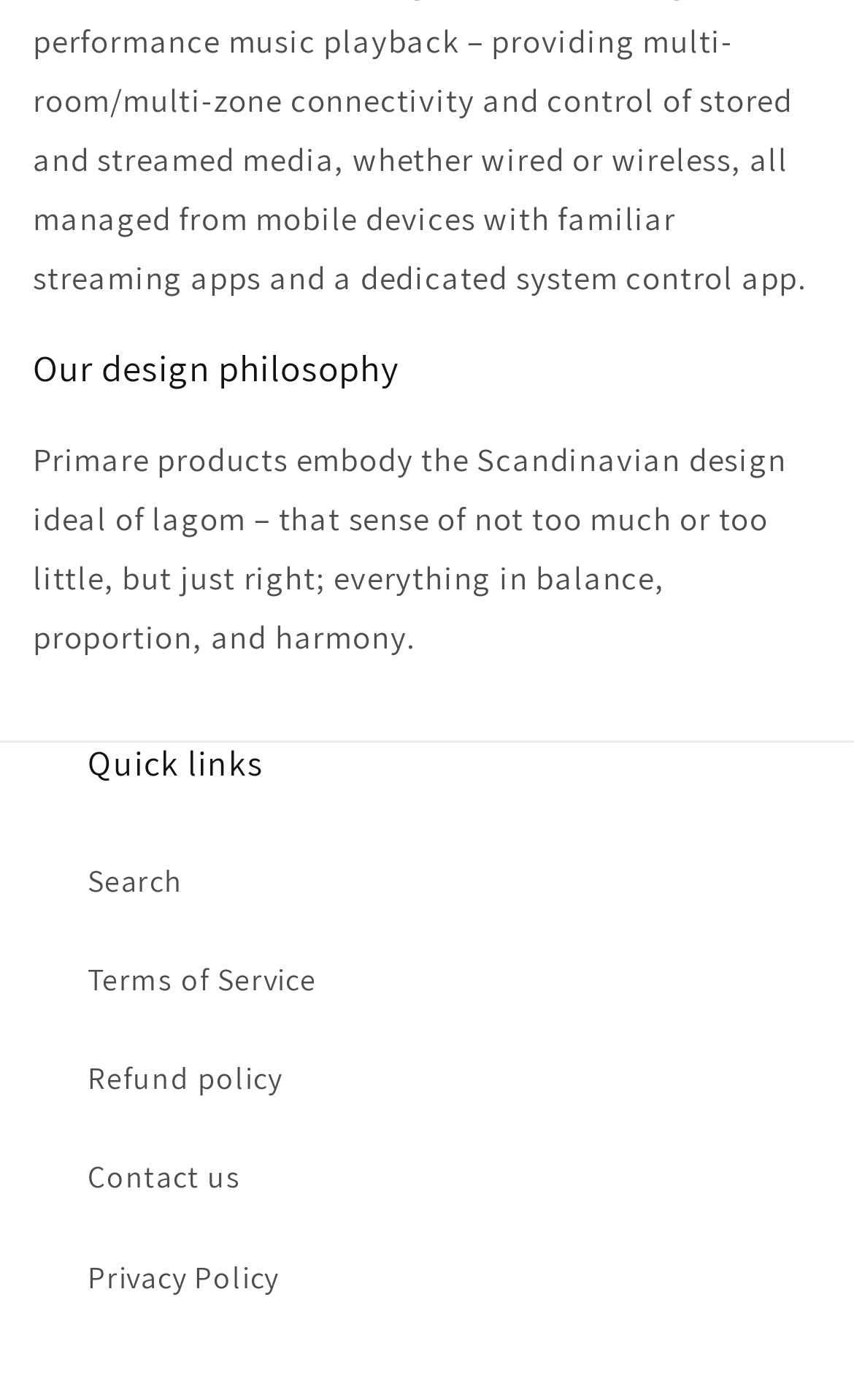How many quick links are available?
Please ensure your answer is as detailed and informative as possible.

The webpage has a section titled 'Quick links' which contains 5 links: 'Search', 'Terms of Service', 'Refund policy', 'Contact us', and 'Privacy Policy'.